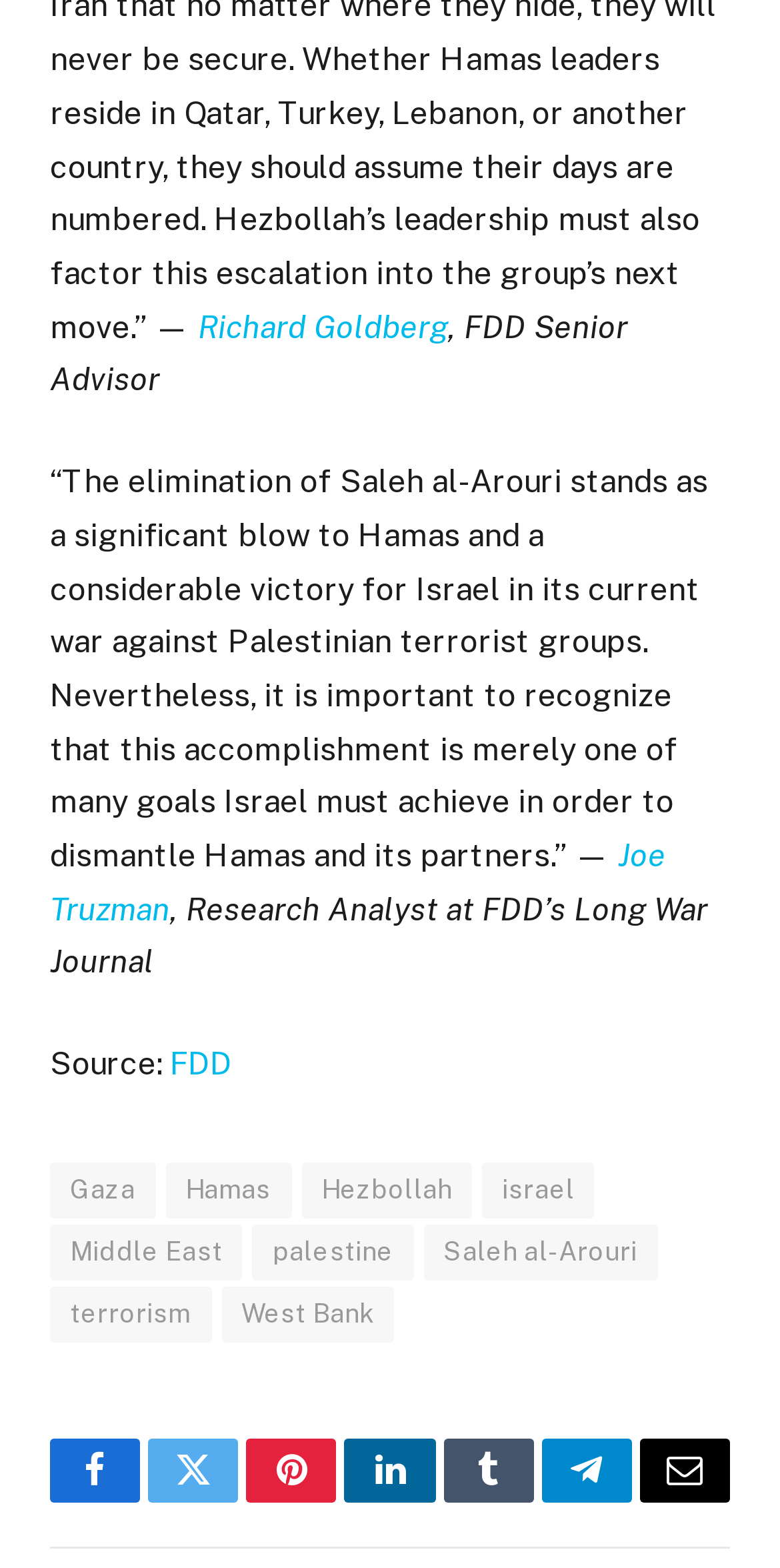Please give the bounding box coordinates of the area that should be clicked to fulfill the following instruction: "Click on Richard Goldberg's profile". The coordinates should be in the format of four float numbers from 0 to 1, i.e., [left, top, right, bottom].

[0.254, 0.196, 0.574, 0.22]